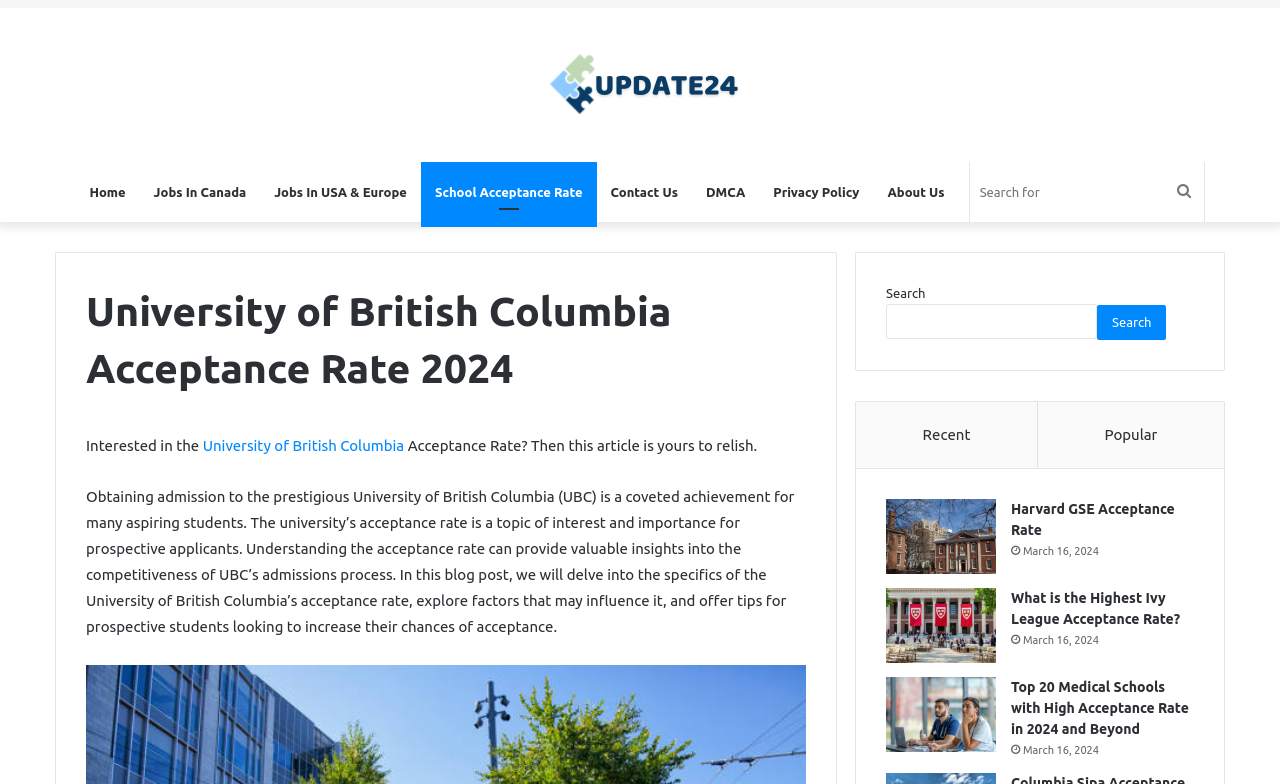Present a detailed account of what is displayed on the webpage.

The webpage is about the University of British Columbia Acceptance Rate. At the top, there is a navigation bar with 7 links: Home, Jobs In Canada, Jobs In USA & Europe, School Acceptance Rate, Contact Us, DMCA, and Privacy Policy. On the right side of the navigation bar, there is a search box with a button.

Below the navigation bar, there is a header section with a heading that reads "University of British Columbia Acceptance Rate 2024". Next to the heading, there is a paragraph of text that introduces the topic of the university's acceptance rate.

The main content of the webpage is a long article that discusses the University of British Columbia's acceptance rate, factors that influence it, and tips for prospective students. The article is divided into sections, with headings and paragraphs of text.

On the right side of the article, there are several links to related articles, including "Harvard GSE Acceptance Rate", "What is the Highest Ivy League Acceptance Rate?", and "Top 20 Medical Schools with High Acceptance Rate in 2024 and Beyond". Each link has a corresponding image. The links are arranged in a vertical list, with the most recent articles at the top.

At the bottom of the webpage, there are two links: "Recent" and "Popular", which likely lead to lists of recent and popular articles on the website.